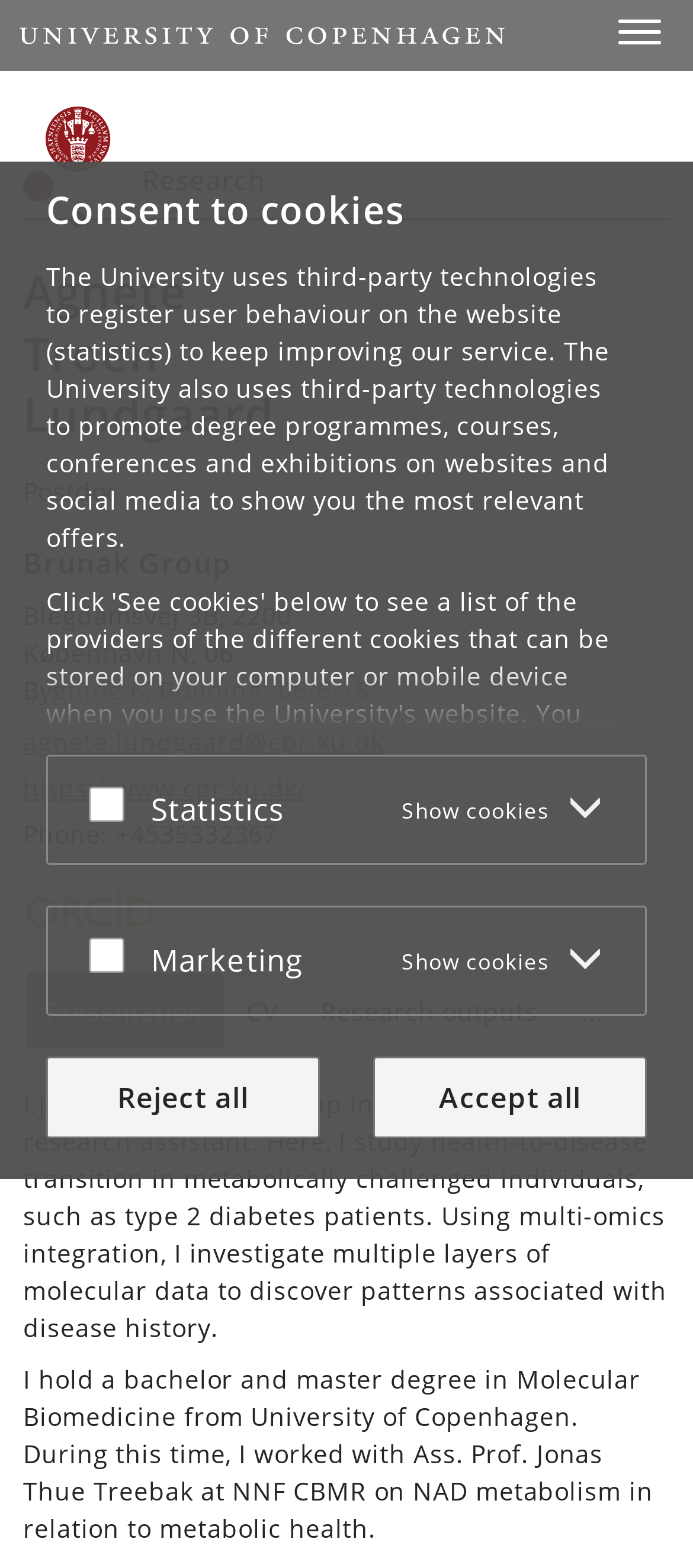Consider the image and give a detailed and elaborate answer to the question: 
What is Agnete Troen Lundgaard's job title?

Based on the webpage, Agnete Troen Lundgaard's job title is 'Postdoc' which is mentioned in the section below her name.